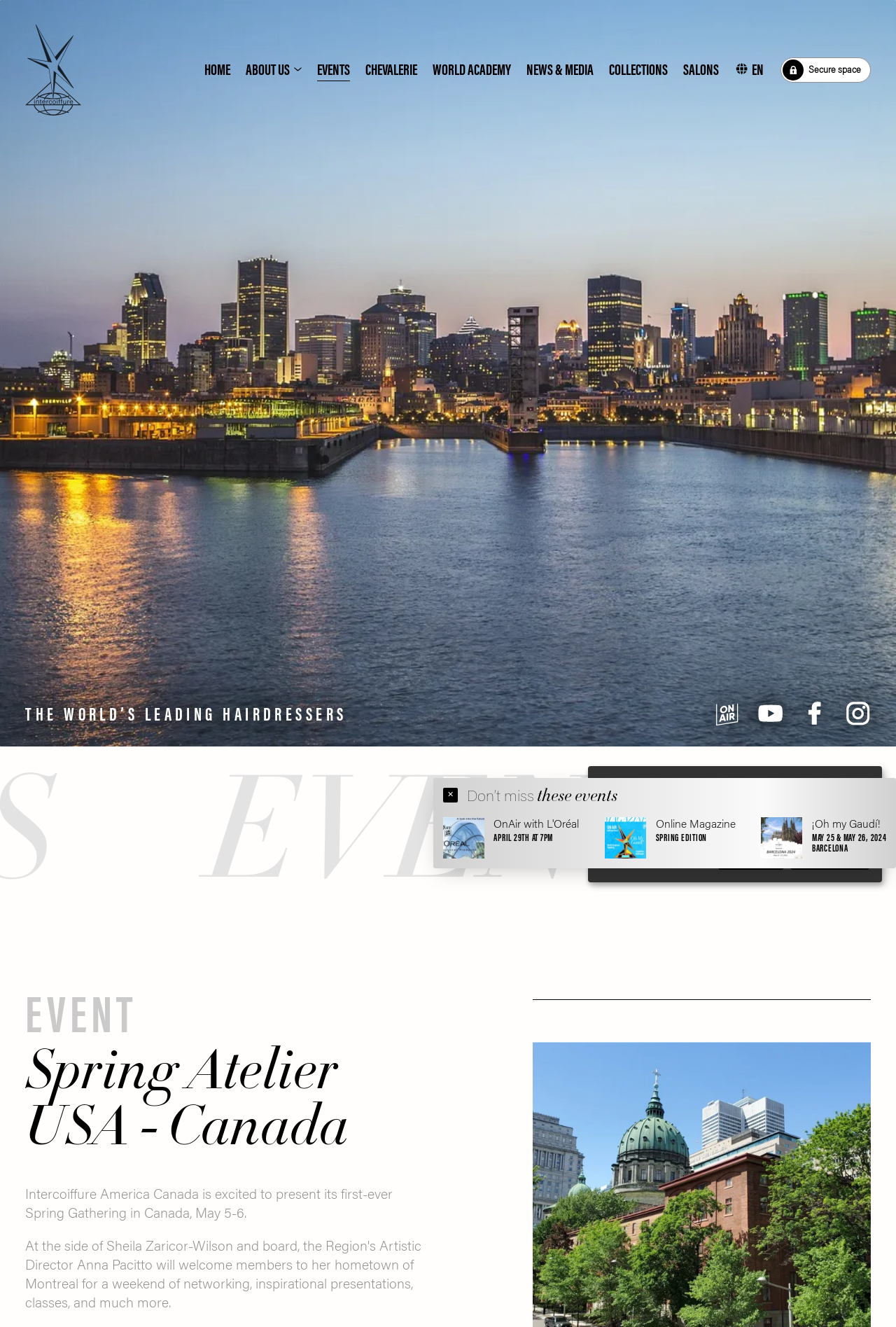What is the name of the organization?
Please provide a comprehensive answer to the question based on the webpage screenshot.

The name of the organization can be found in the link 'Intercoiffure Mondial' at the top left corner of the webpage, which suggests that the organization is Intercoiffure.